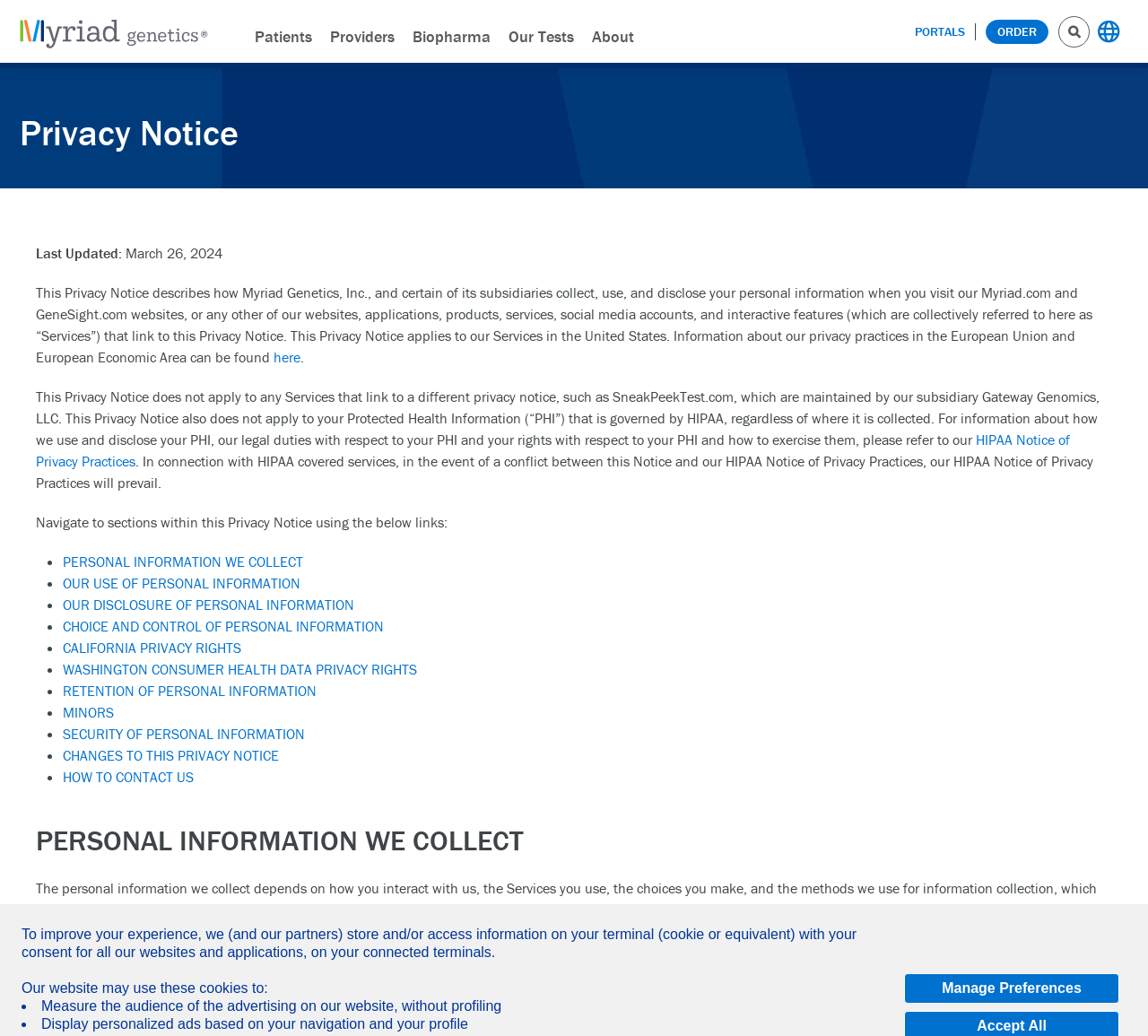Locate the bounding box coordinates of the element that should be clicked to execute the following instruction: "Read about PERSONAL INFORMATION WE COLLECT".

[0.031, 0.795, 0.969, 0.828]